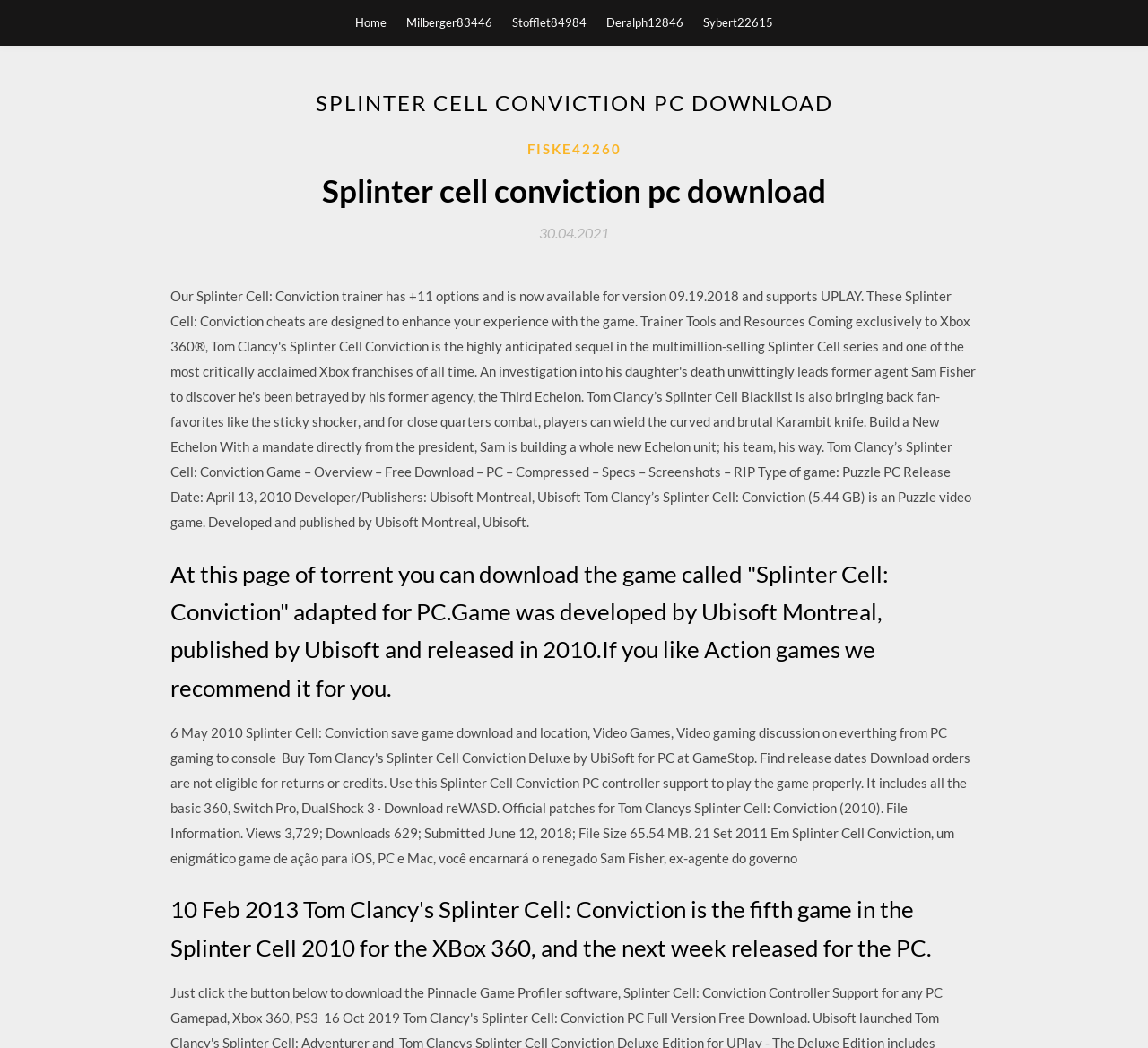Can you determine the main header of this webpage?

SPLINTER CELL CONVICTION PC DOWNLOAD